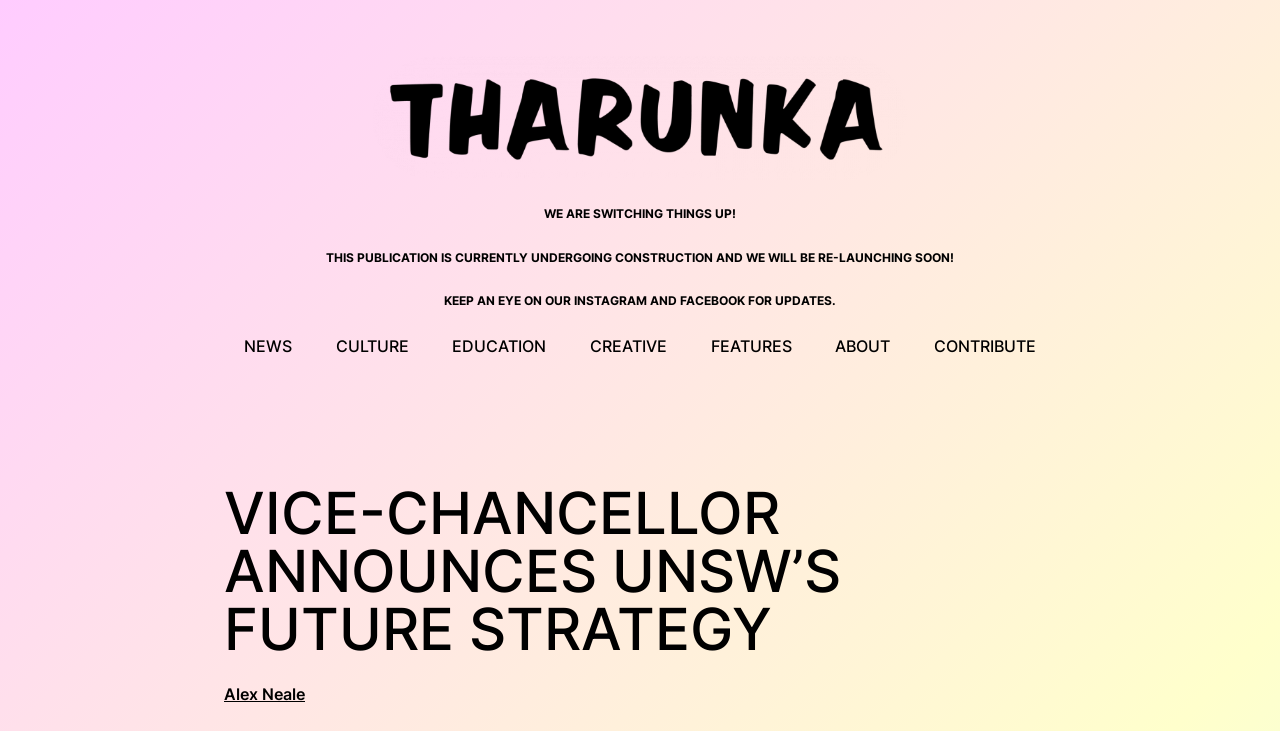What is the status of the publication?
Using the image, provide a detailed and thorough answer to the question.

The status of the publication can be found in the middle of the webpage, where it says 'THIS PUBLICATION IS CURRENTLY UNDERGOING CONSTRUCTION AND WE WILL BE RE-LAUNCHING SOON!'.